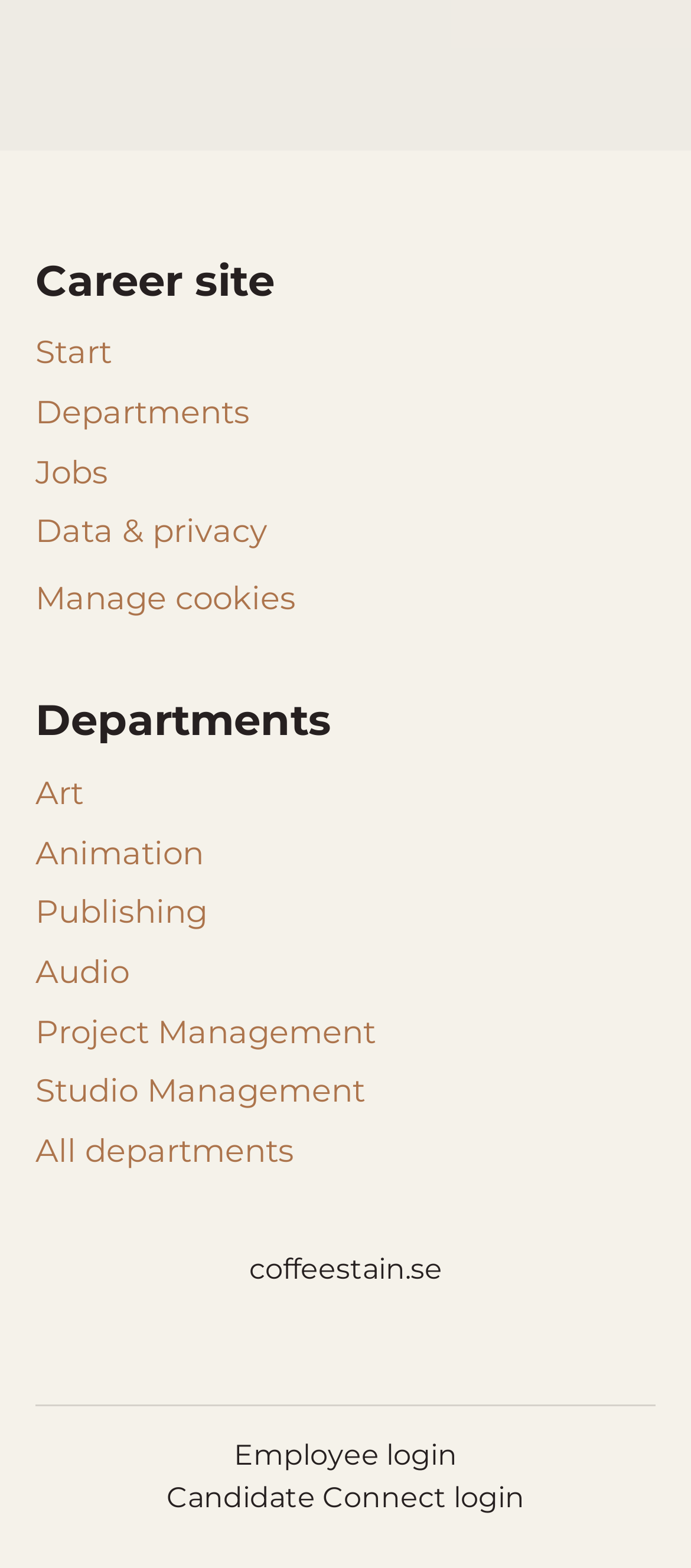What is the name of the career site?
Analyze the image and deliver a detailed answer to the question.

The name of the career site can be found in the footer section of the webpage, where it is written as a heading 'Career site'.